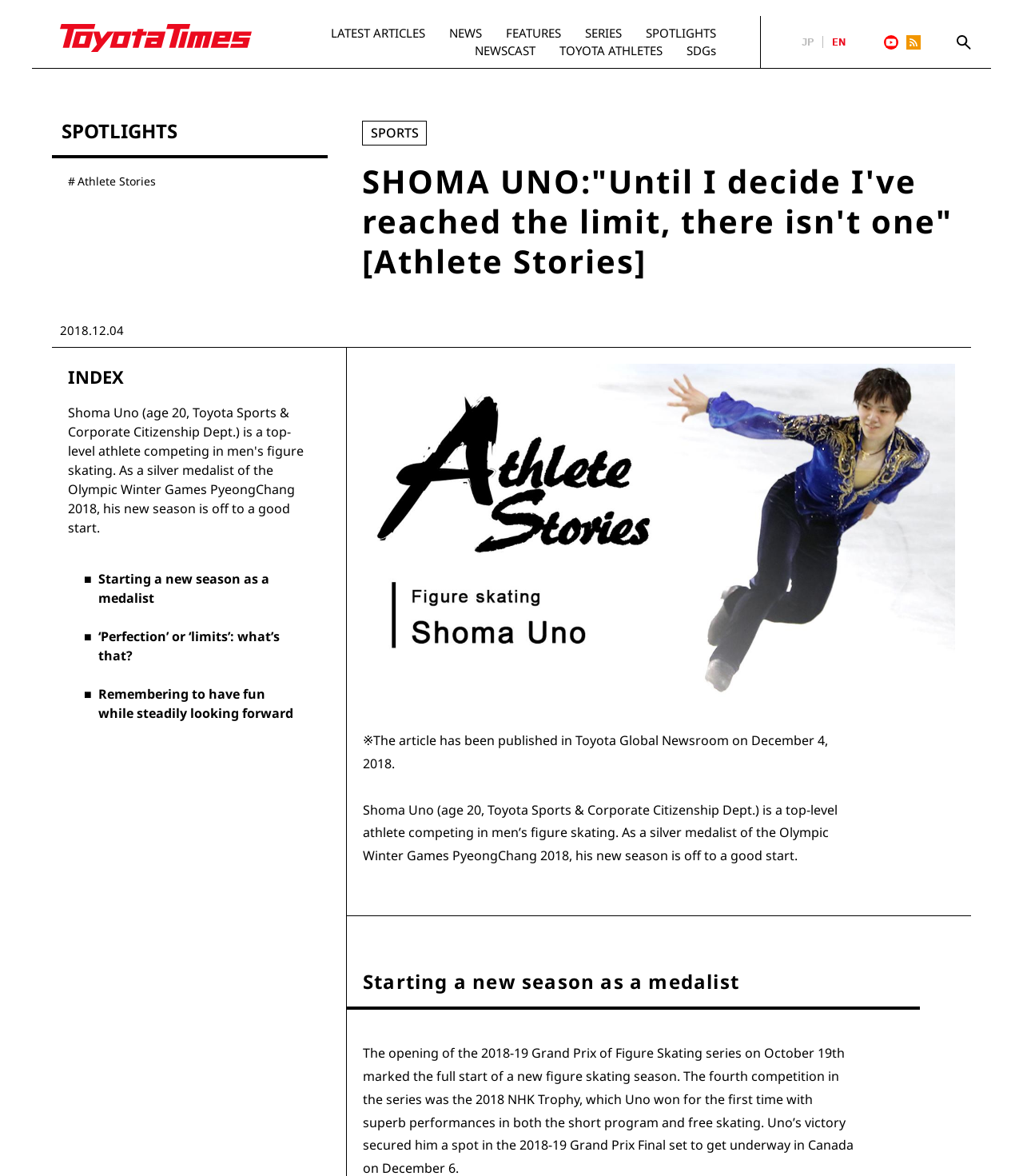Please determine the bounding box of the UI element that matches this description: Athlete Stories. The coordinates should be given as (top-left x, top-left y, bottom-right x, bottom-right y), with all values between 0 and 1.

[0.066, 0.145, 0.152, 0.164]